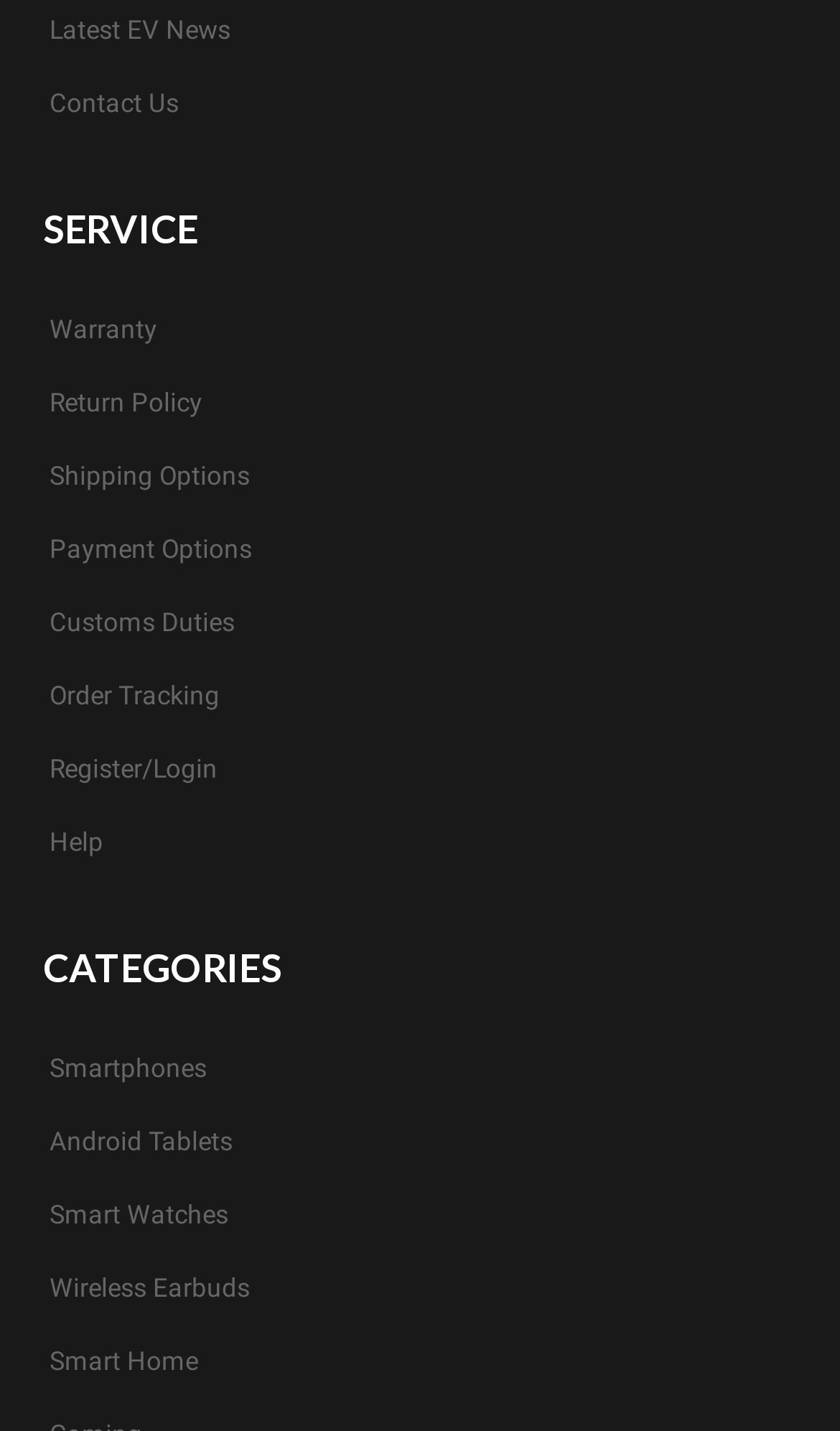Pinpoint the bounding box coordinates of the element that must be clicked to accomplish the following instruction: "View latest EV news". The coordinates should be in the format of four float numbers between 0 and 1, i.e., [left, top, right, bottom].

[0.046, 0.008, 0.287, 0.036]